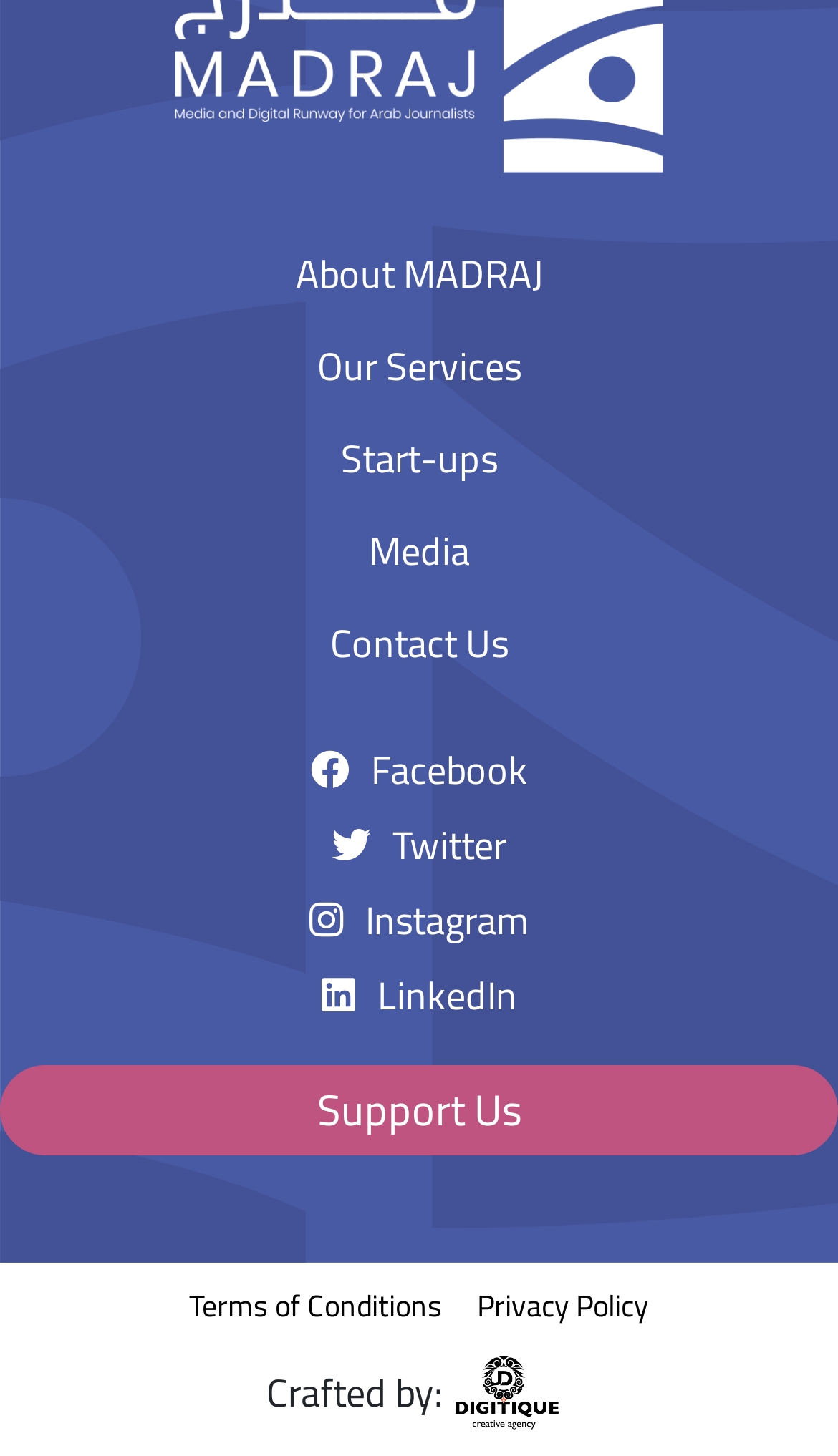Pinpoint the bounding box coordinates for the area that should be clicked to perform the following instruction: "Open Facebook page".

[0.329, 0.503, 0.671, 0.555]